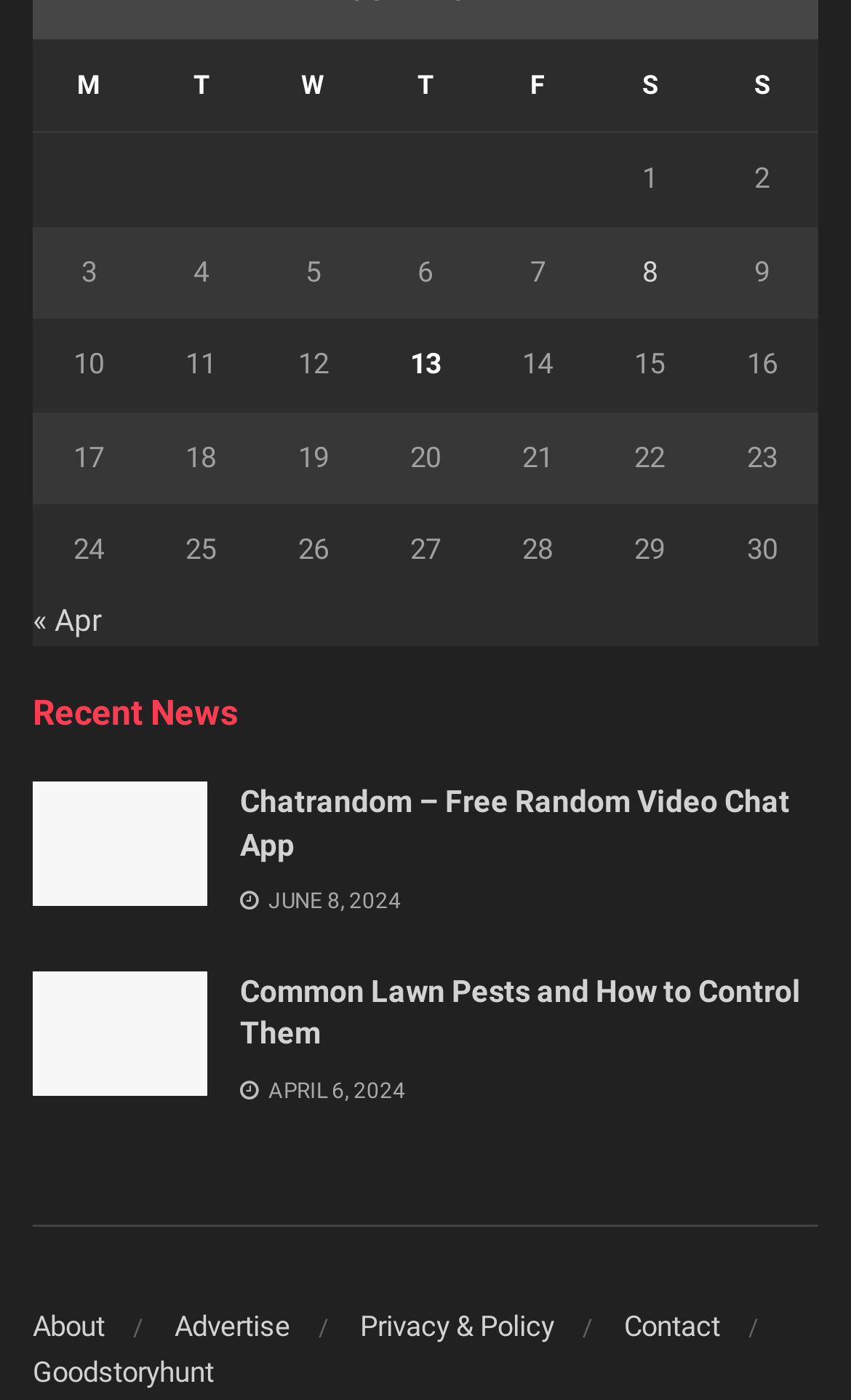Find the bounding box coordinates corresponding to the UI element with the description: "Vehicles". The coordinates should be formatted as [left, top, right, bottom], with values as floats between 0 and 1.

None